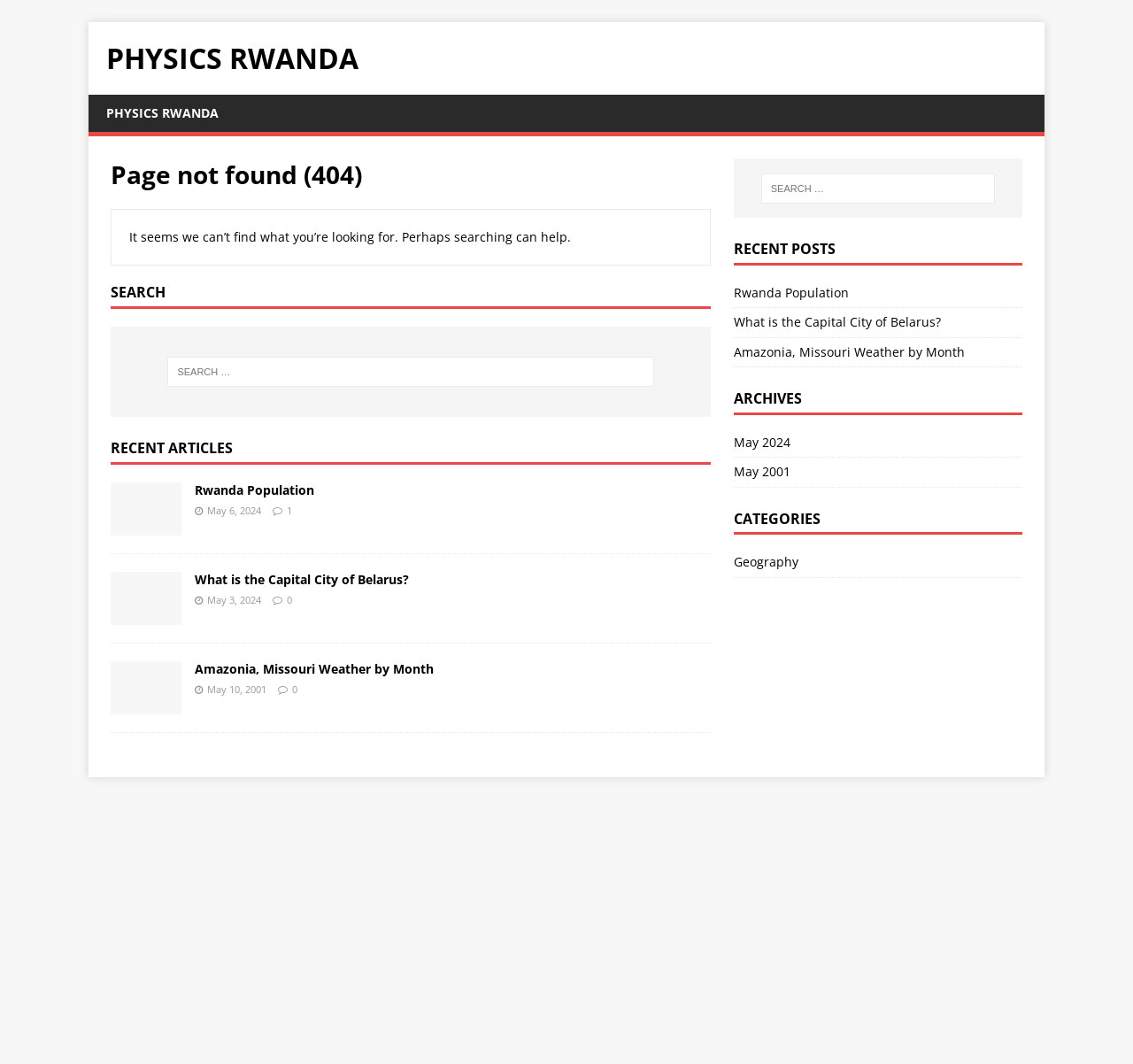Extract the bounding box coordinates of the UI element described by: "Rwanda Population". The coordinates should include four float numbers ranging from 0 to 1, e.g., [left, top, right, bottom].

[0.647, 0.267, 0.749, 0.283]